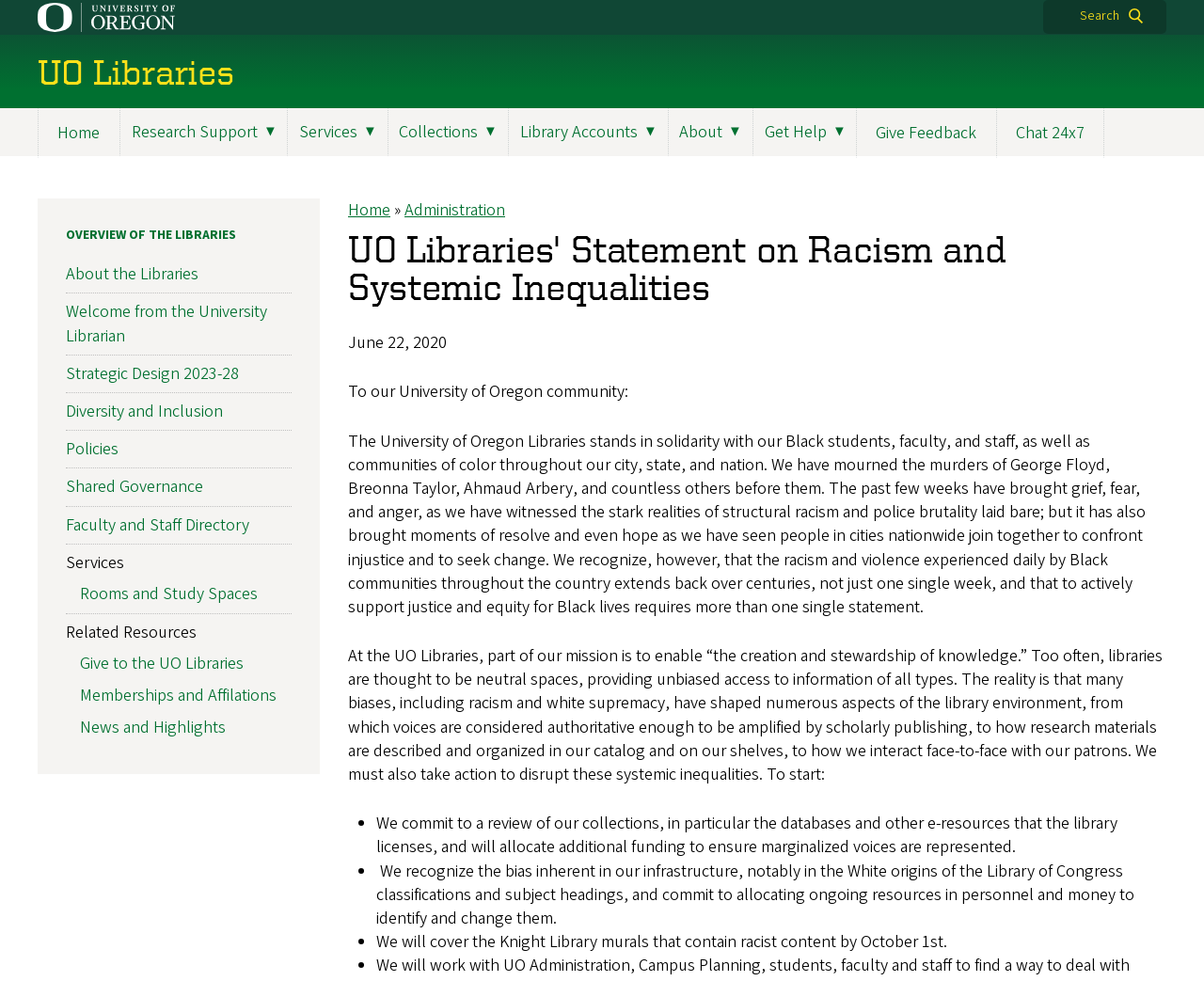Locate the bounding box coordinates of the element's region that should be clicked to carry out the following instruction: "Click 'Give Feedback'". The coordinates need to be four float numbers between 0 and 1, i.e., [left, top, right, bottom].

[0.711, 0.111, 0.828, 0.161]